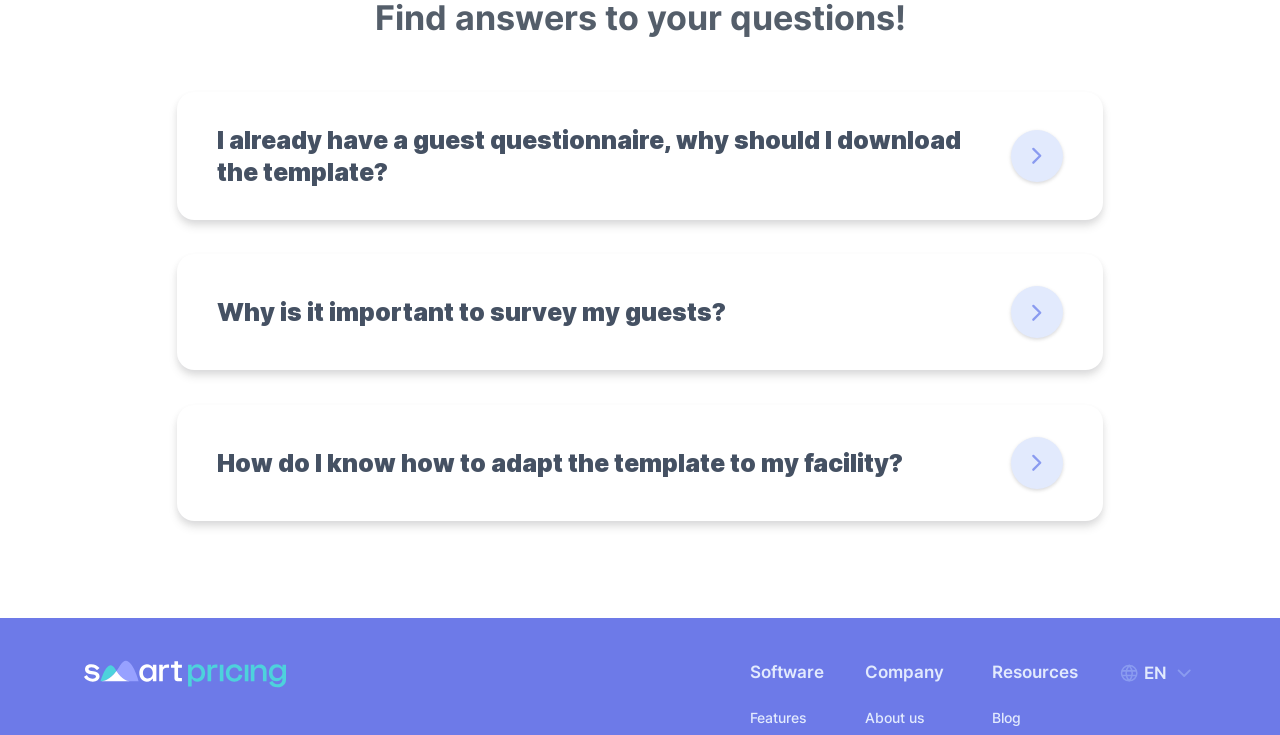Where can users find more information on adapting the template?
Based on the visual content, answer with a single word or a brief phrase.

In the blog post